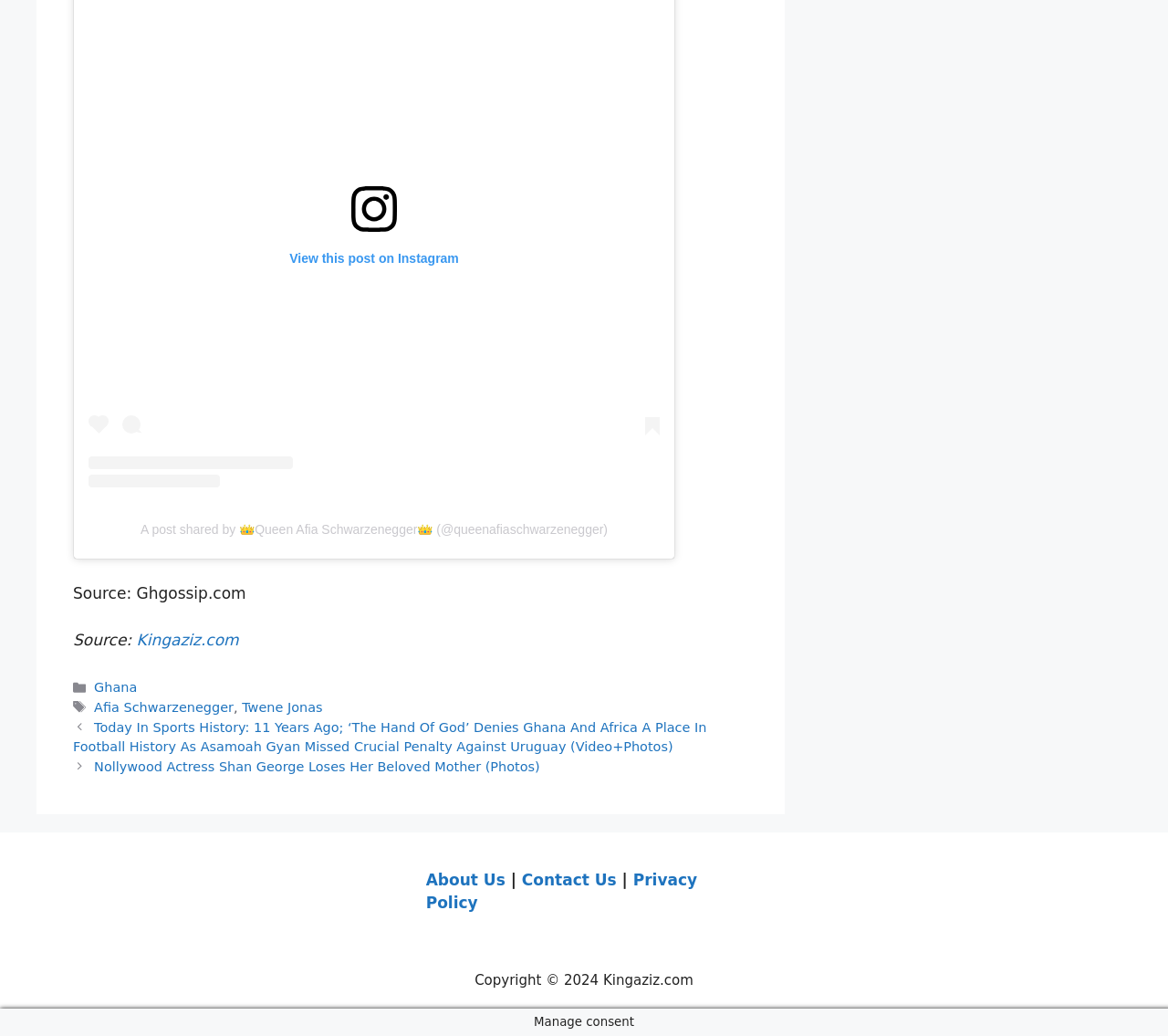Answer the question below in one word or phrase:
What is the source of the post?

Ghgossip.com